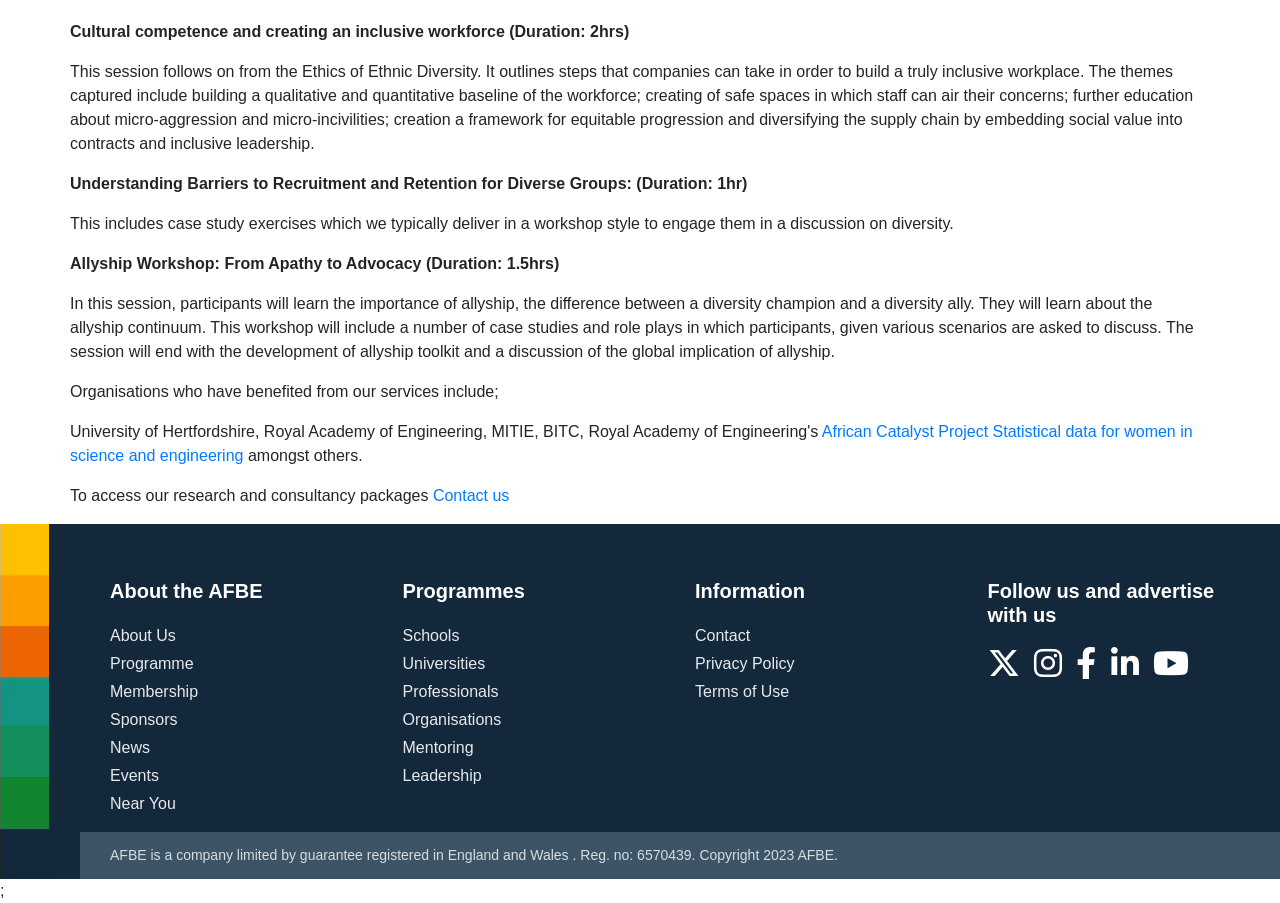Please find the bounding box coordinates of the element that you should click to achieve the following instruction: "Learn about 'Allyship Workshop: From Apathy to Advocacy'". The coordinates should be presented as four float numbers between 0 and 1: [left, top, right, bottom].

[0.055, 0.282, 0.437, 0.301]